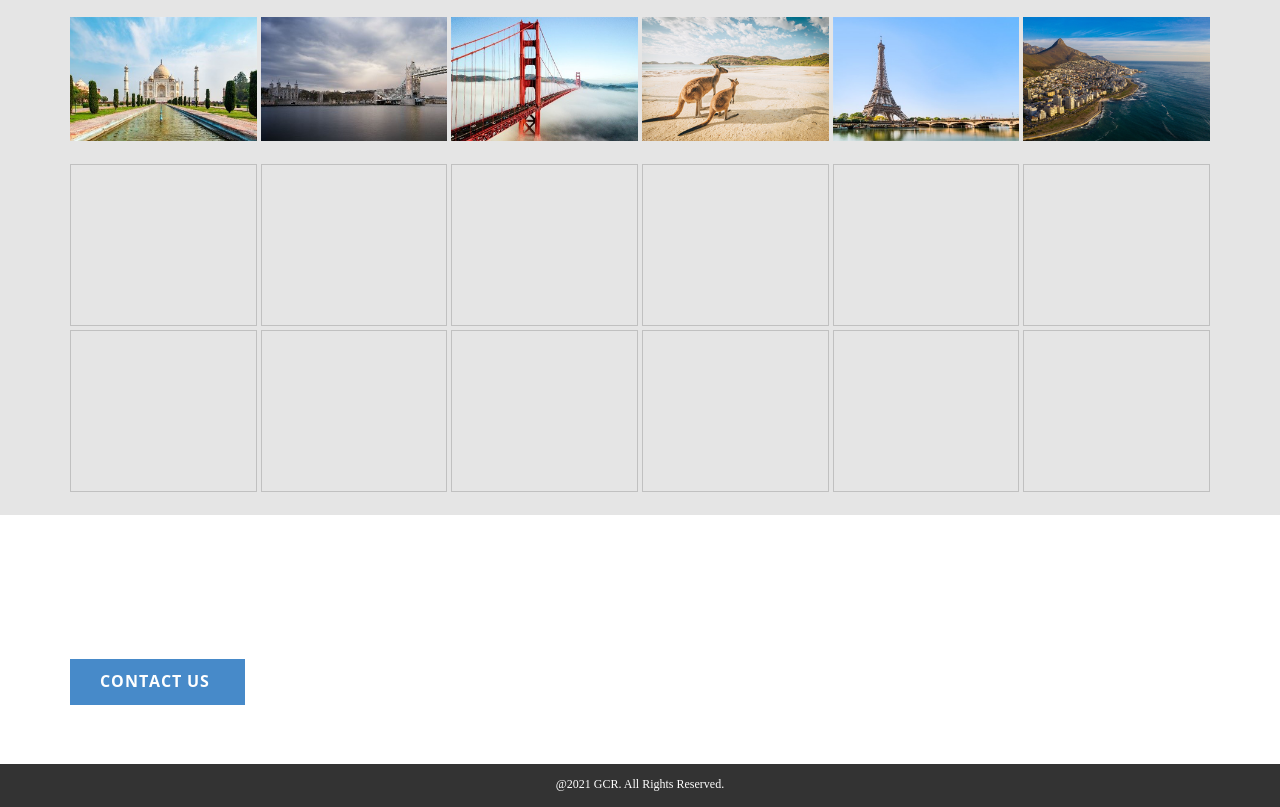What is the number of images on the top row?
From the screenshot, provide a brief answer in one word or phrase.

6